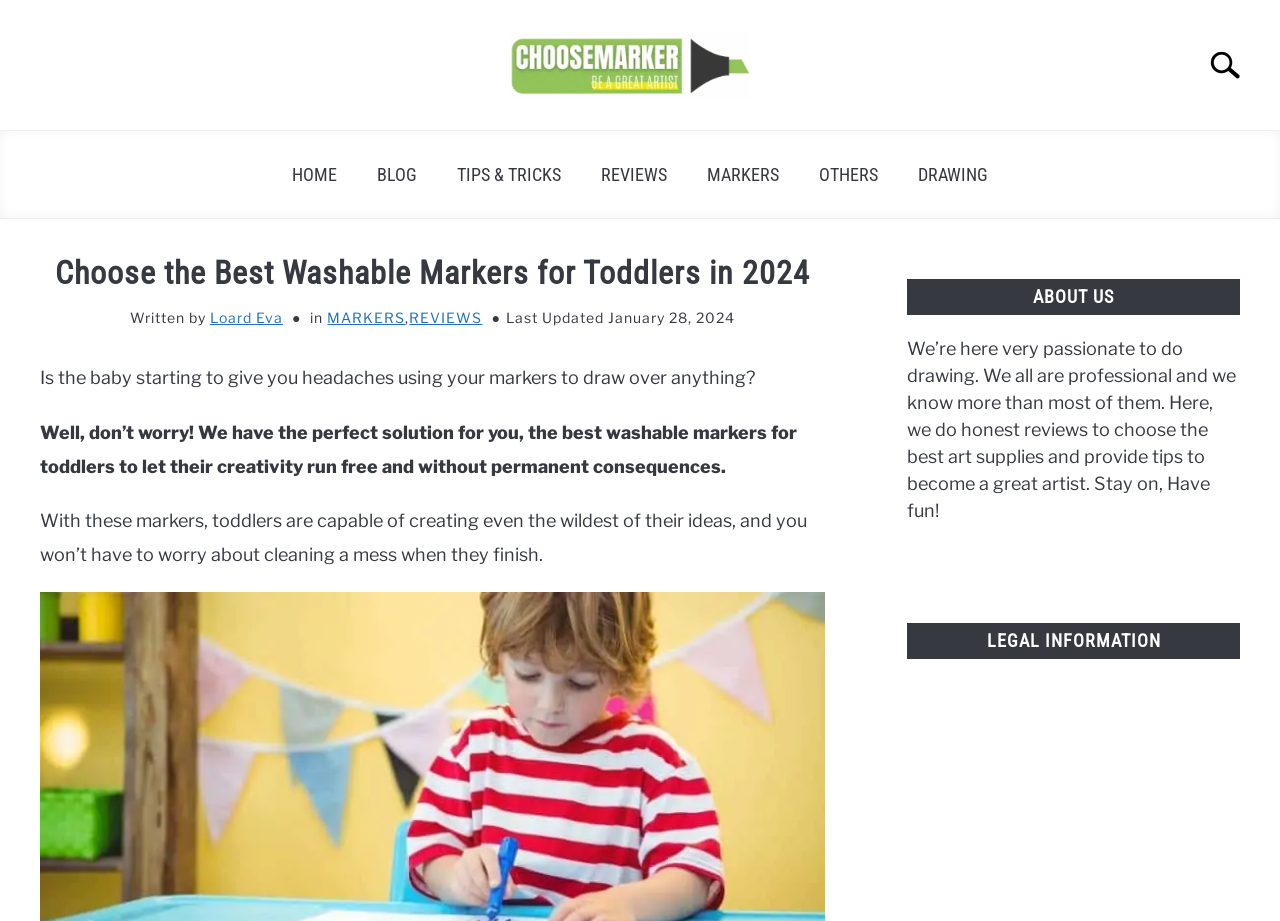Provide a brief response in the form of a single word or phrase:
What is the main topic of this webpage?

Washable markers for toddlers